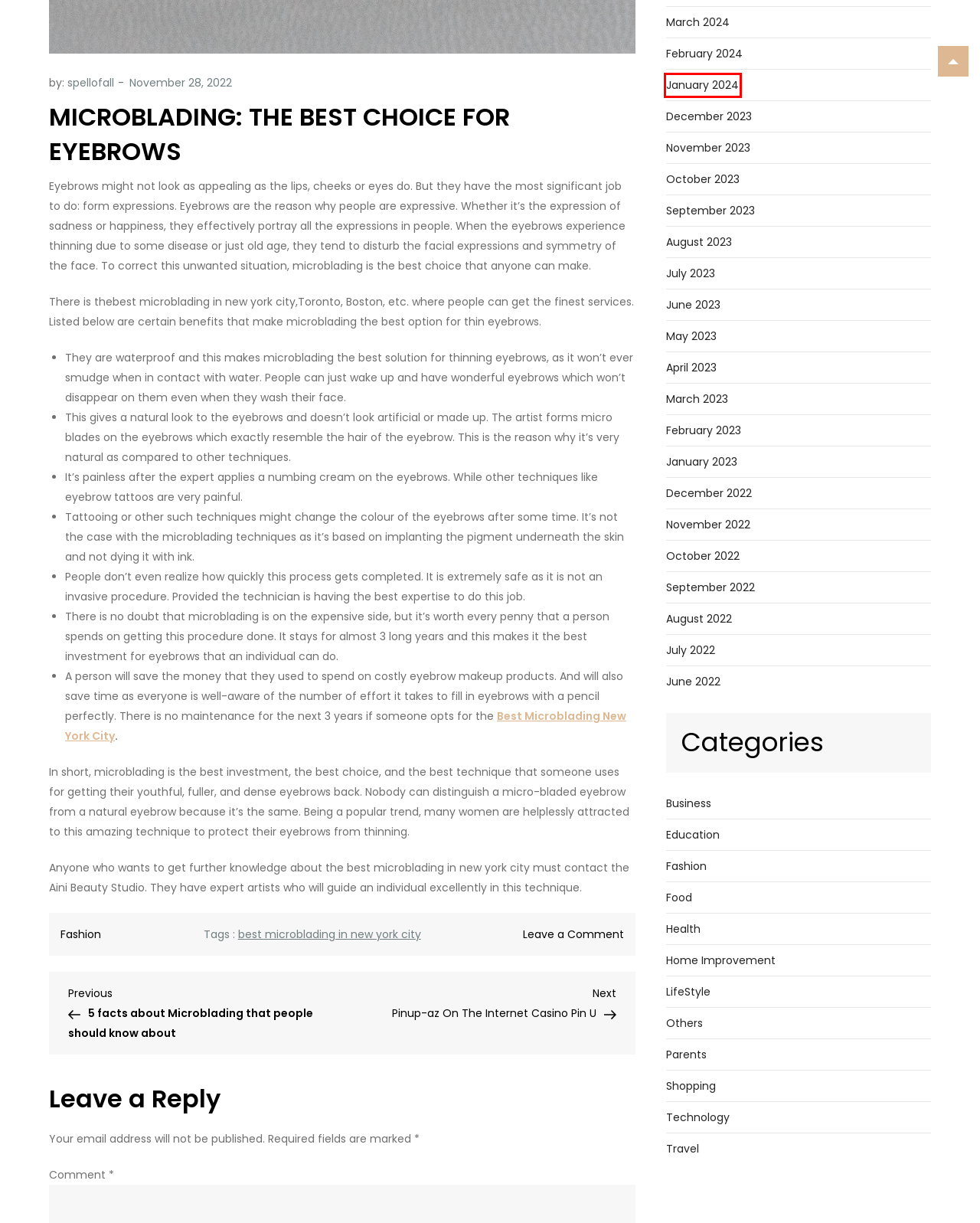You have a screenshot of a webpage with a red rectangle bounding box around a UI element. Choose the best description that matches the new page after clicking the element within the bounding box. The candidate descriptions are:
A. January 2024 – Spell of All
B. best microblading in new york city – Spell of All
C. 5 facts about Microblading that people should know about – Spell of All
D. Shopping – Spell of All
E. December 2023 – Spell of All
F. July 2022 – Spell of All
G. August 2022 – Spell of All
H. April 2023 – Spell of All

A